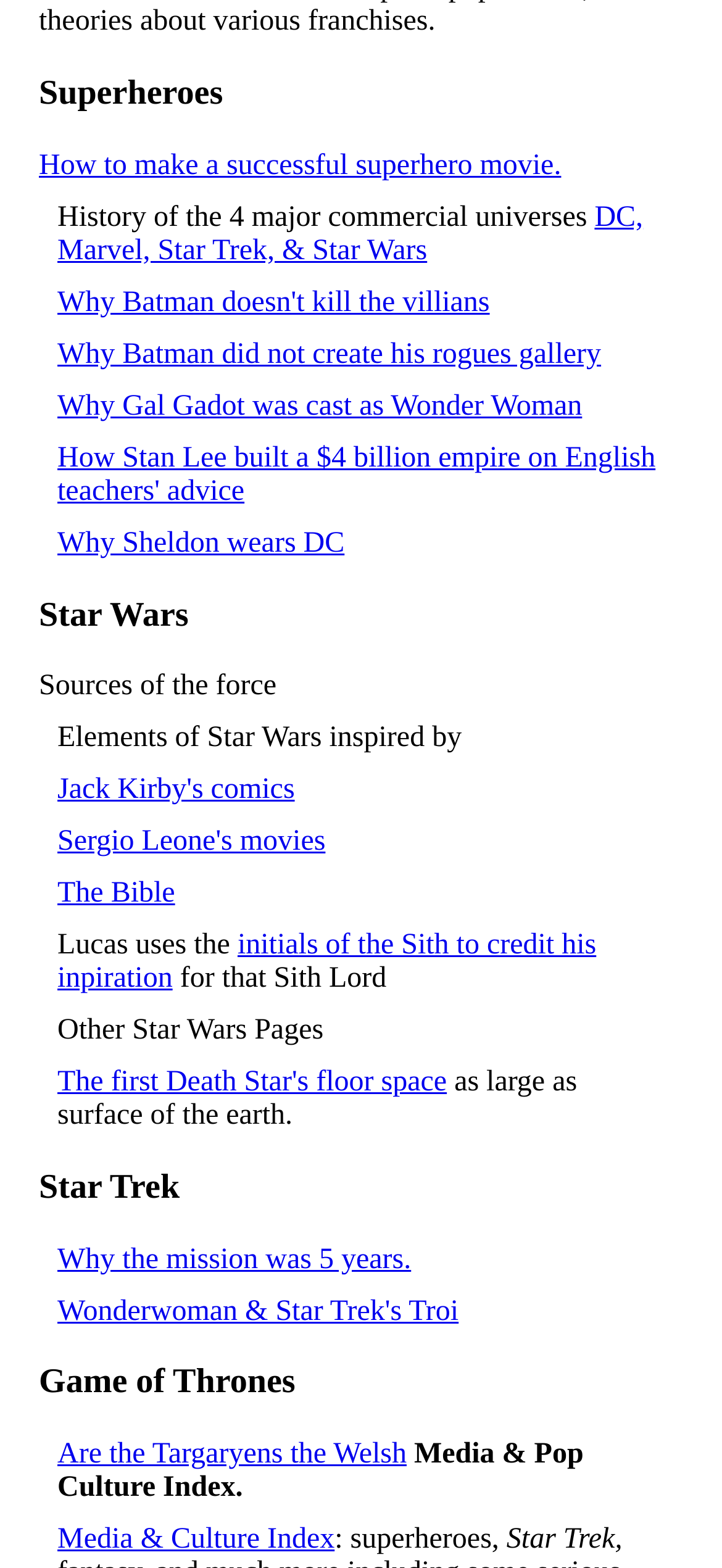Respond to the question below with a single word or phrase:
Why did Stan Lee build a $4 billion empire?

On English teachers' advice